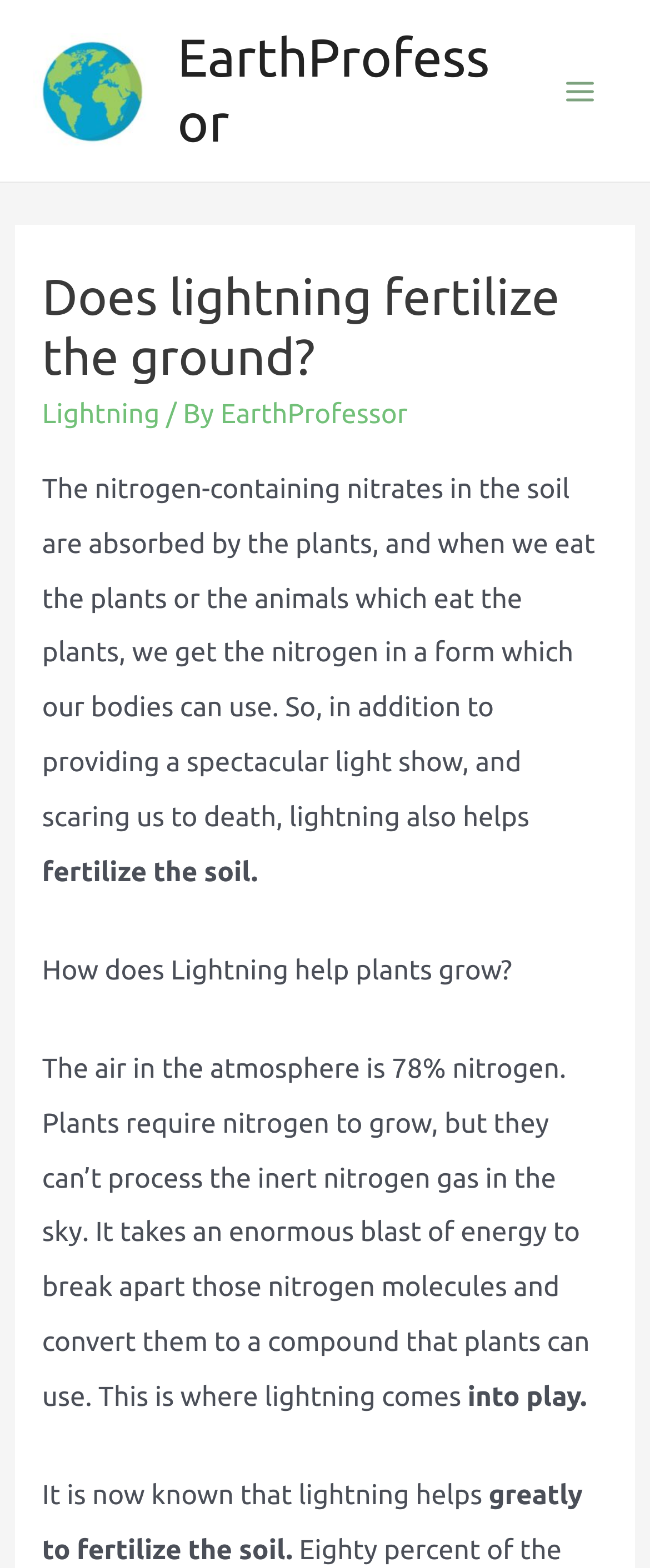Determine the bounding box coordinates (top-left x, top-left y, bottom-right x, bottom-right y) of the UI element described in the following text: Lightning

[0.065, 0.255, 0.246, 0.274]